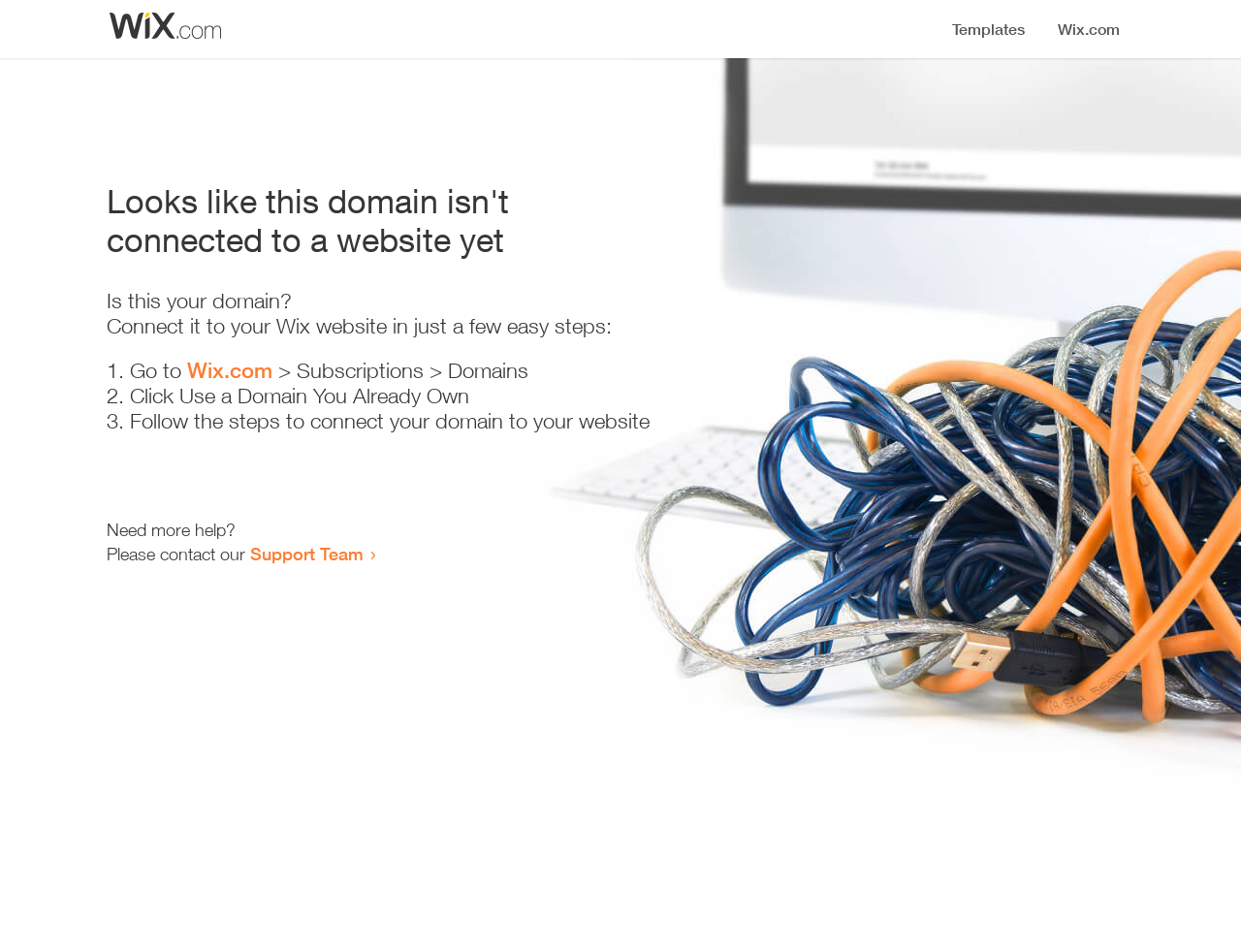Please answer the following question using a single word or phrase: What is the contact option for further help?

Support Team